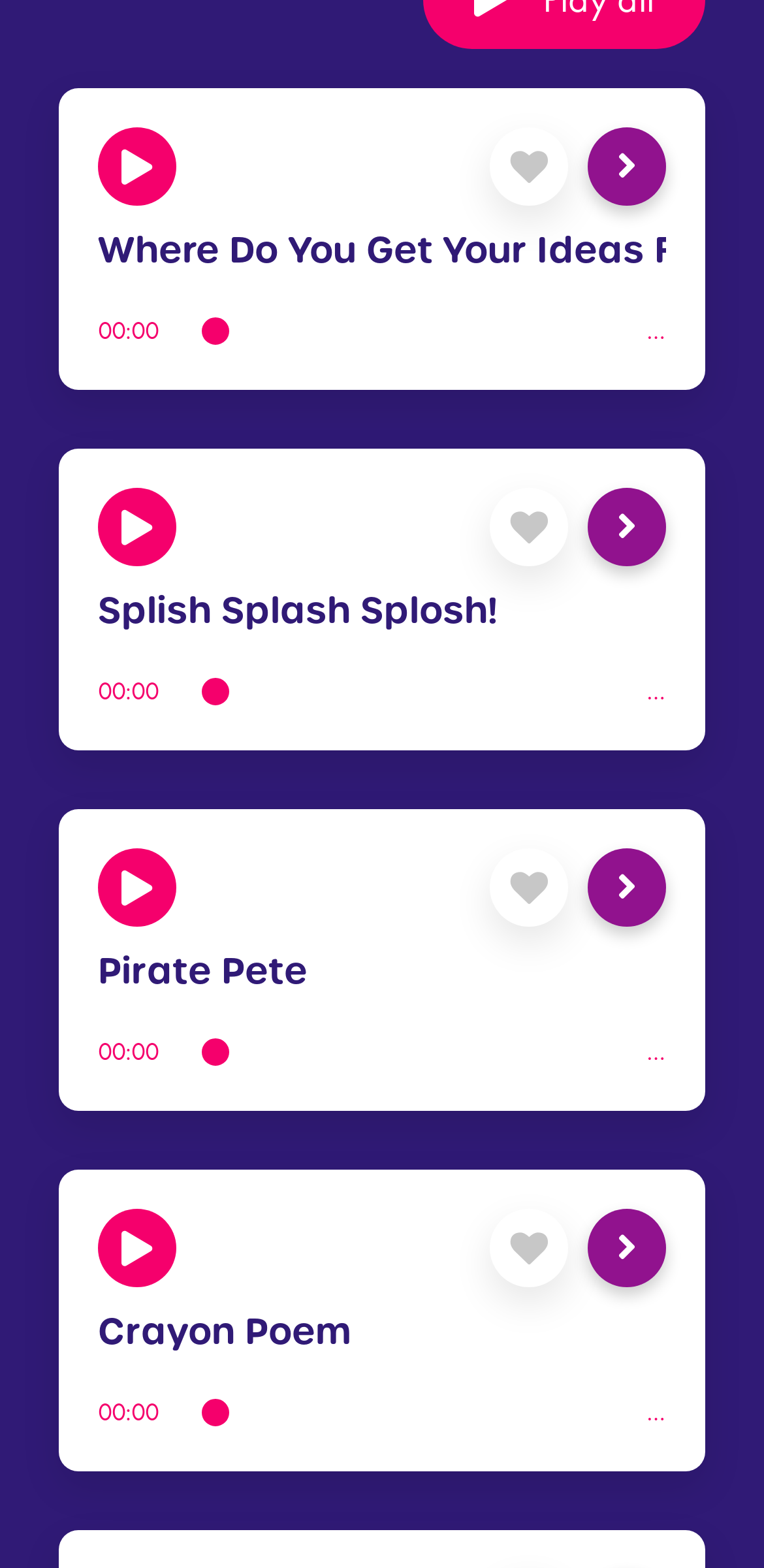Determine the coordinates of the bounding box that should be clicked to complete the instruction: "Click the share icon". The coordinates should be represented by four float numbers between 0 and 1: [left, top, right, bottom].

[0.769, 0.771, 0.872, 0.821]